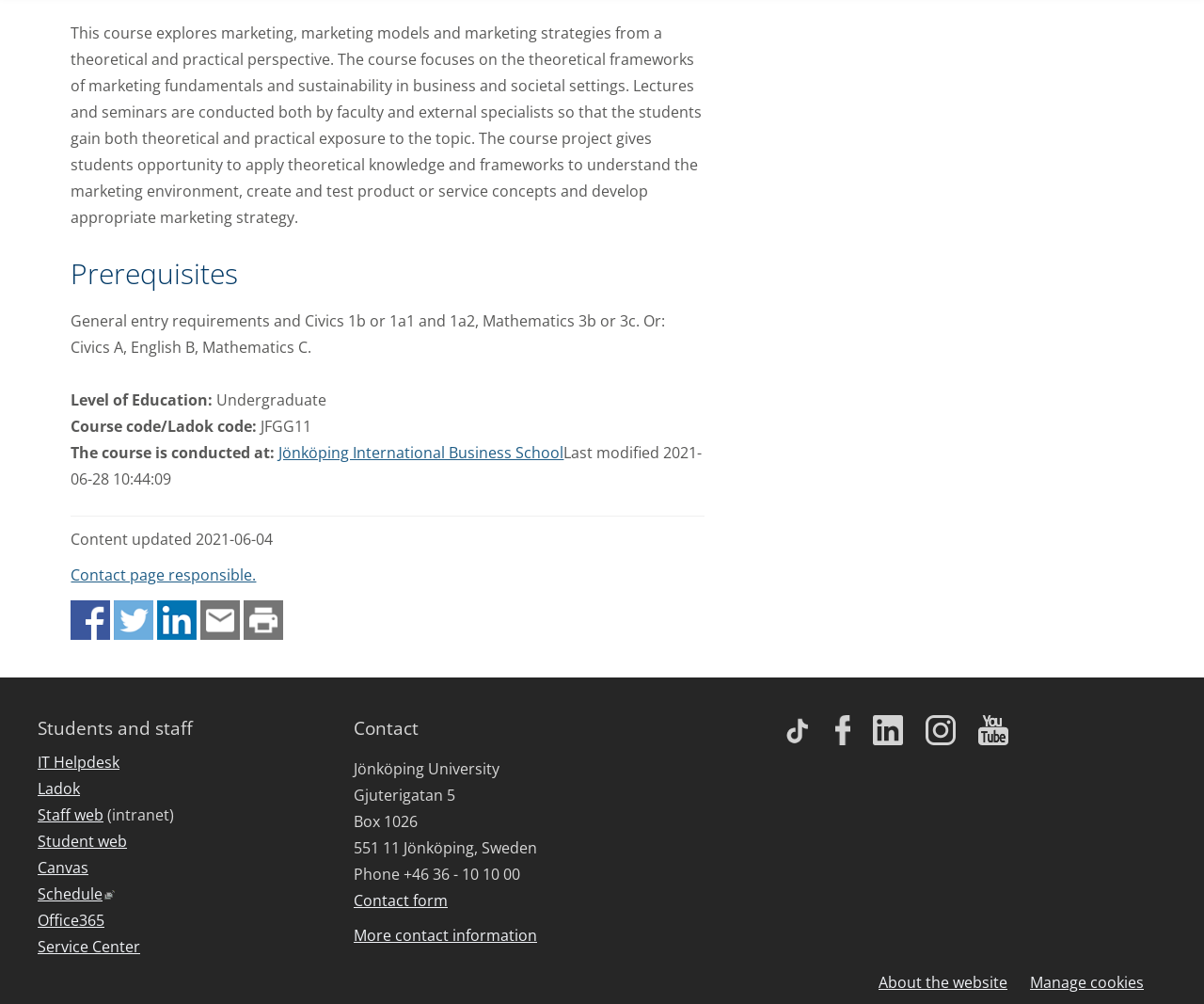What is the level of education for the course?
Please answer using one word or phrase, based on the screenshot.

Undergraduate